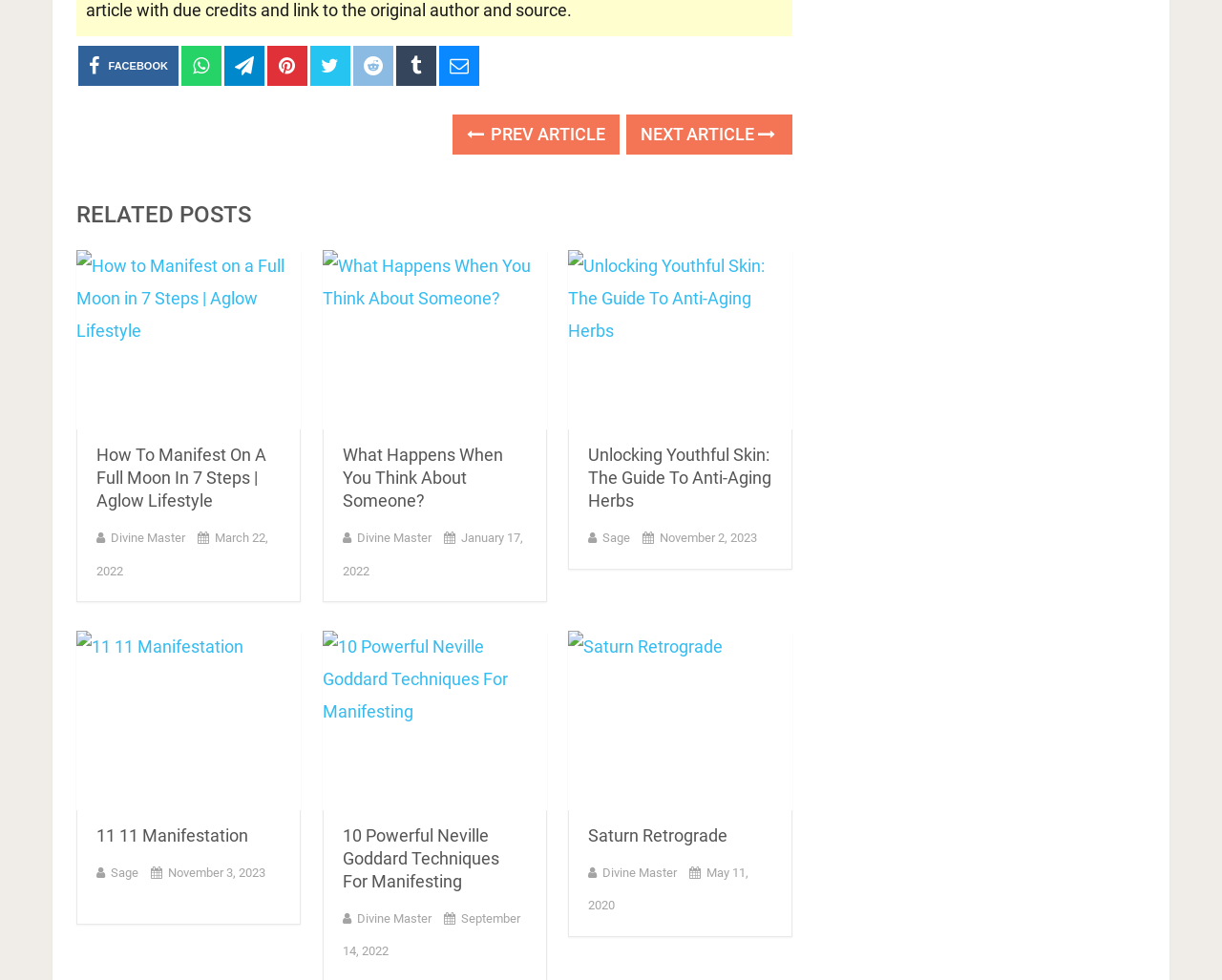Identify the bounding box coordinates of the HTML element based on this description: "parent_node: Saturn Retrograde title="Saturn Retrograde"".

[0.465, 0.643, 0.649, 0.827]